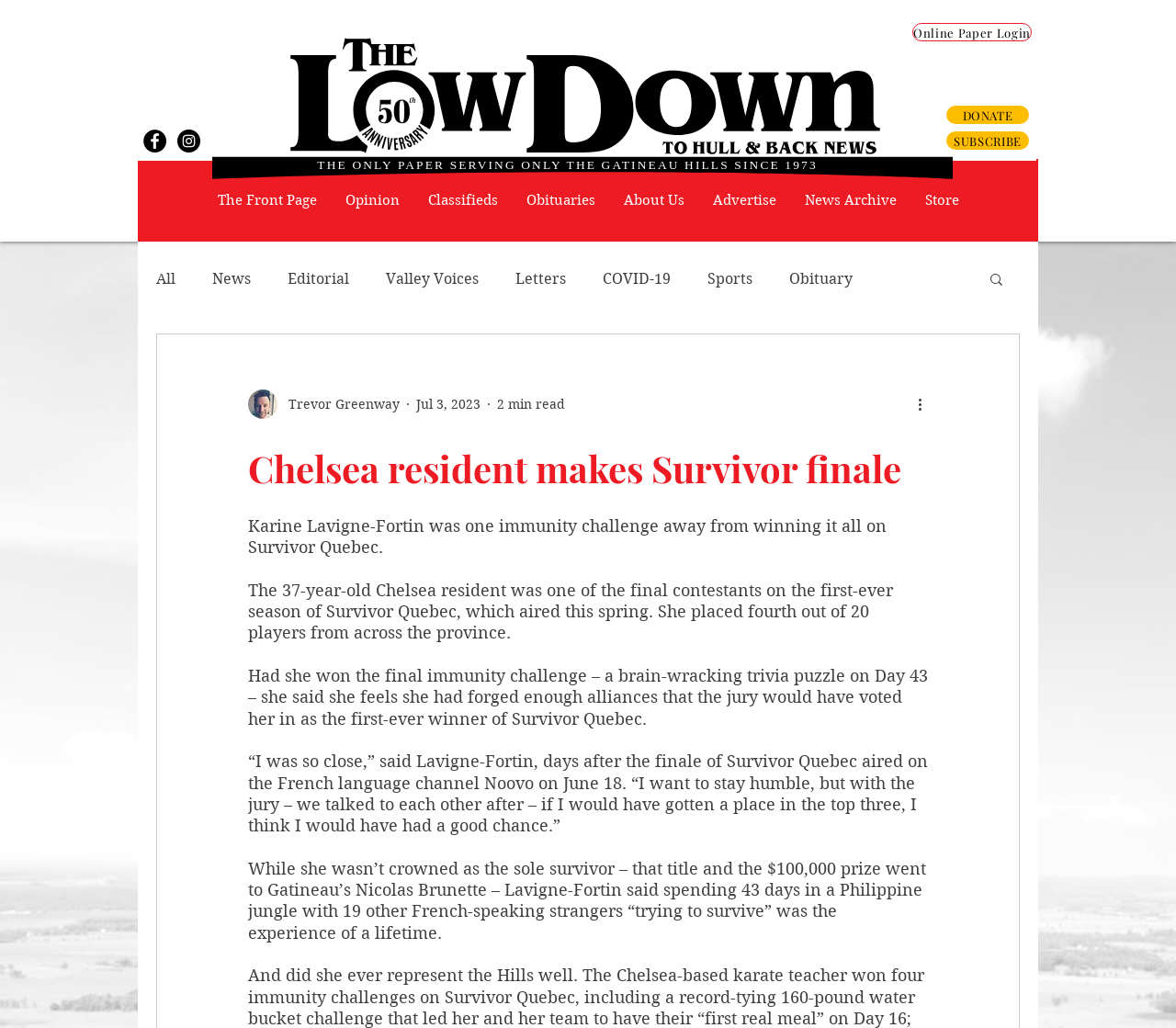Determine the bounding box coordinates of the clickable element to achieve the following action: 'Donate to the website'. Provide the coordinates as four float values between 0 and 1, formatted as [left, top, right, bottom].

[0.805, 0.103, 0.875, 0.121]